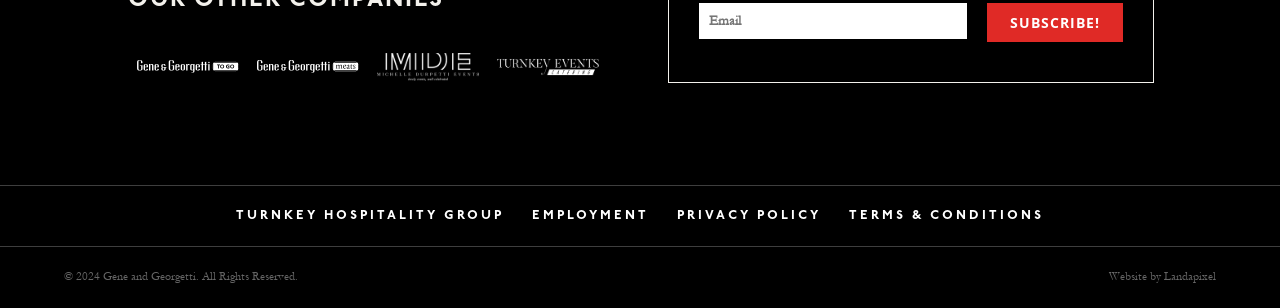Please find the bounding box coordinates for the clickable element needed to perform this instruction: "Check the website's privacy policy".

[0.52, 0.604, 0.65, 0.8]